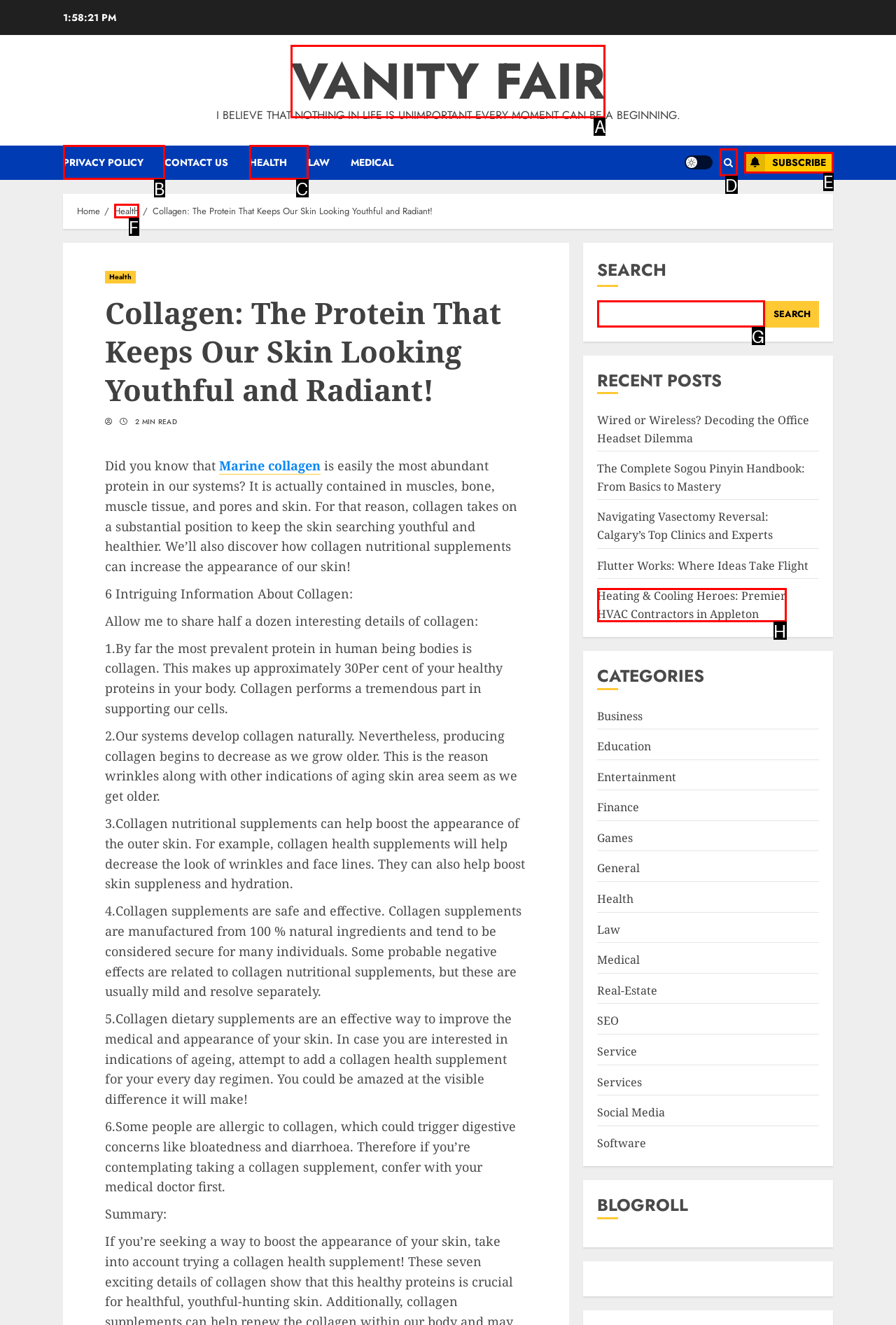Choose the UI element that best aligns with the description: parent_node: SEARCH name="s"
Respond with the letter of the chosen option directly.

G